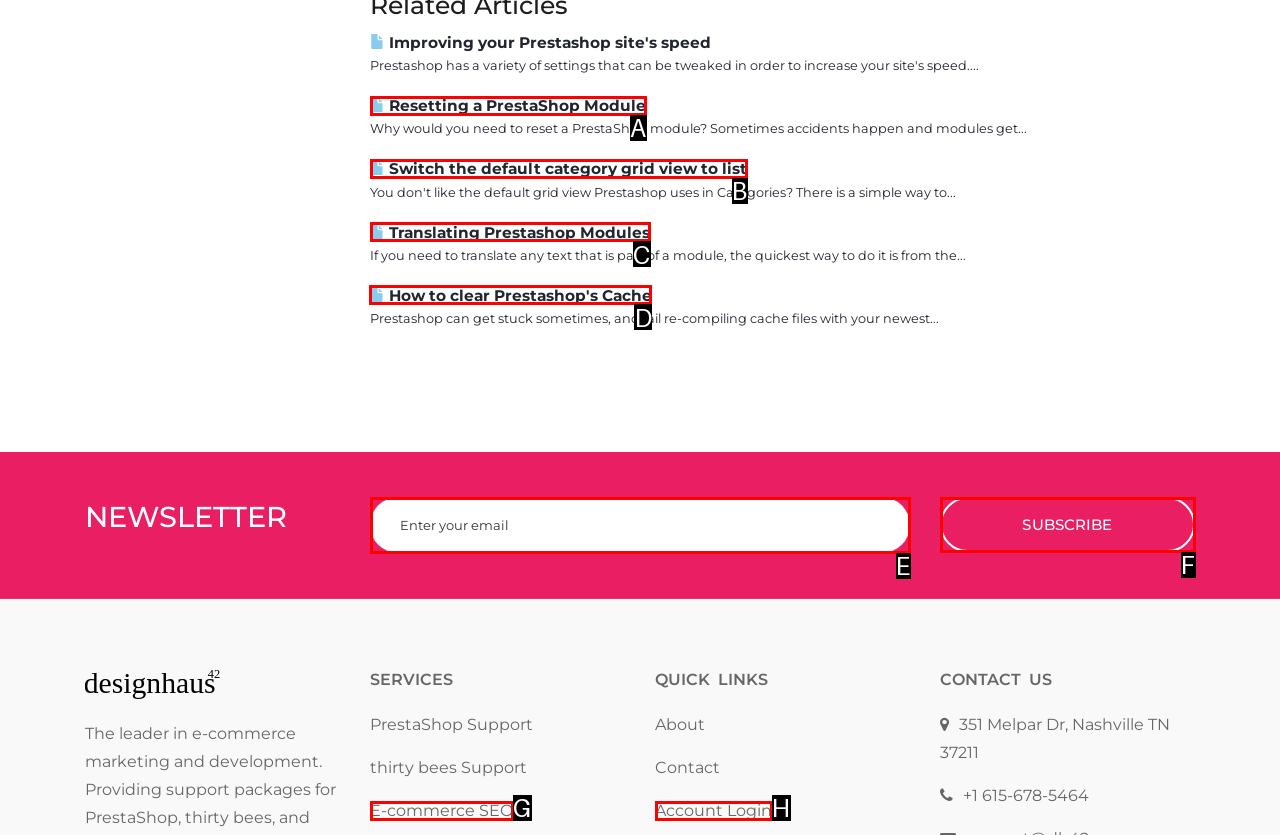Look at the highlighted elements in the screenshot and tell me which letter corresponds to the task: Clear Prestashop's cache.

D